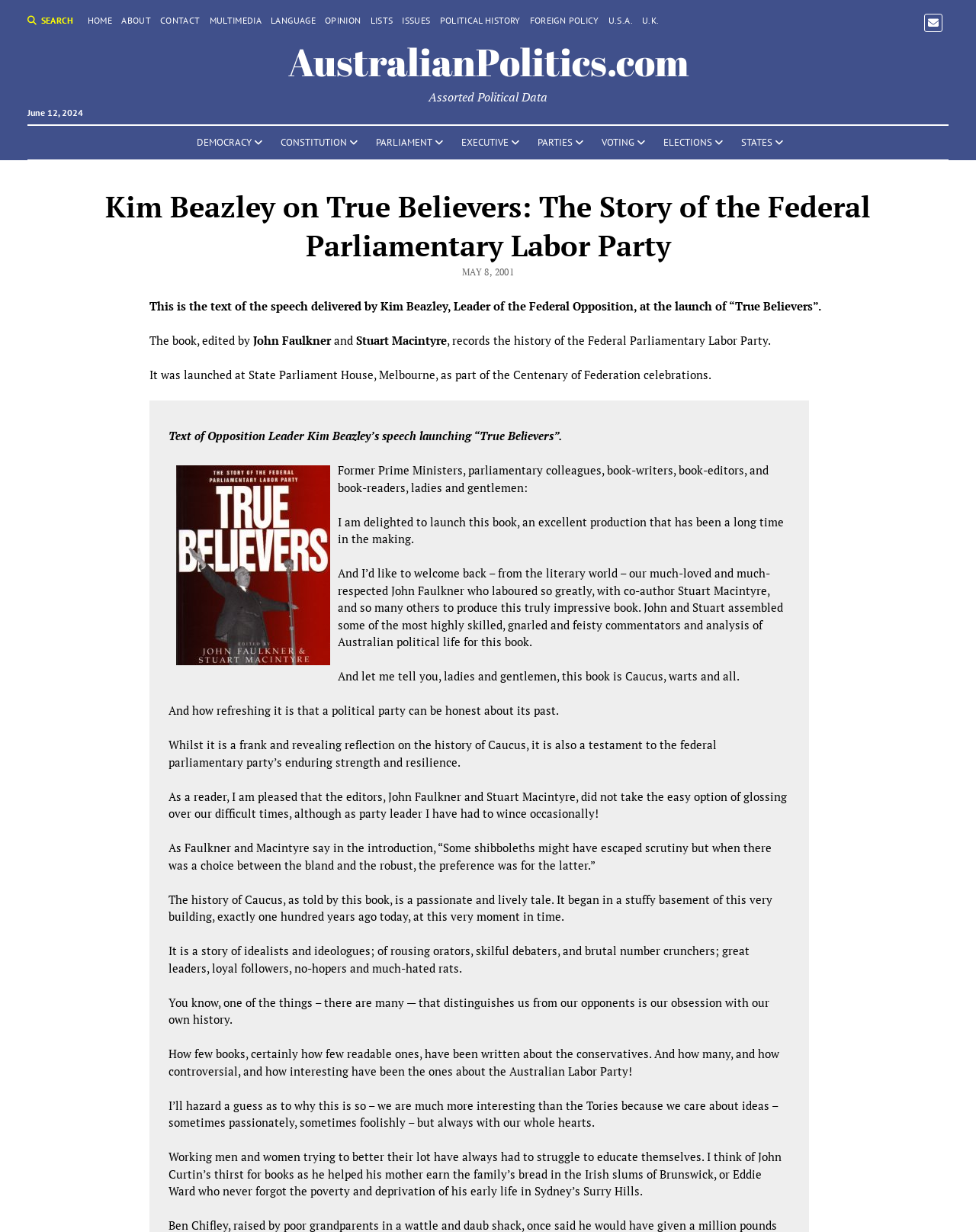Can you find and generate the webpage's heading?

Kim Beazley on True Believers: The Story of the Federal Parliamentary Labor Party